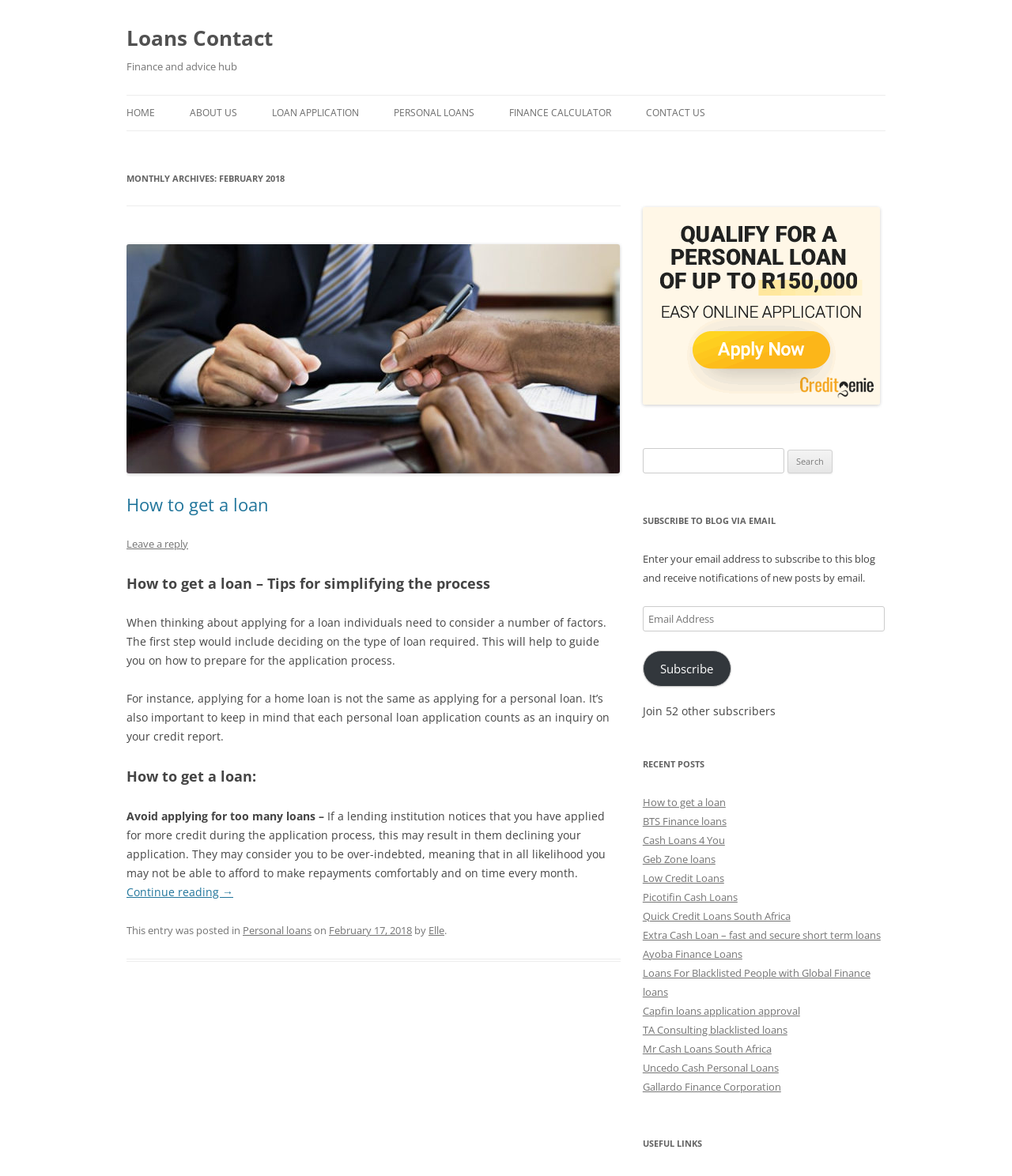What is the author of the latest article?
Based on the screenshot, respond with a single word or phrase.

Elle